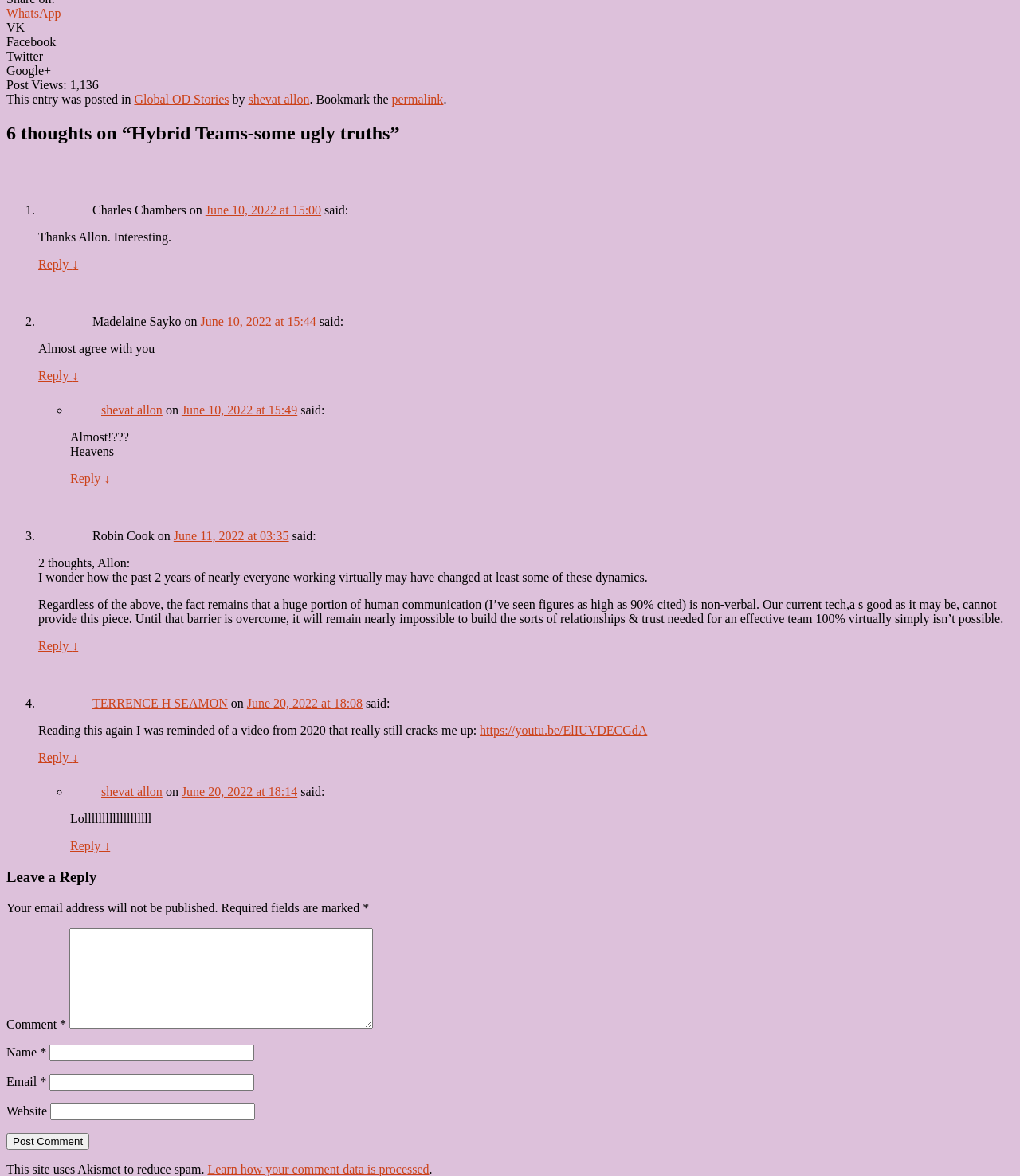Identify the bounding box for the UI element specified in this description: "June 20, 2022 at 18:08". The coordinates must be four float numbers between 0 and 1, formatted as [left, top, right, bottom].

[0.242, 0.592, 0.356, 0.604]